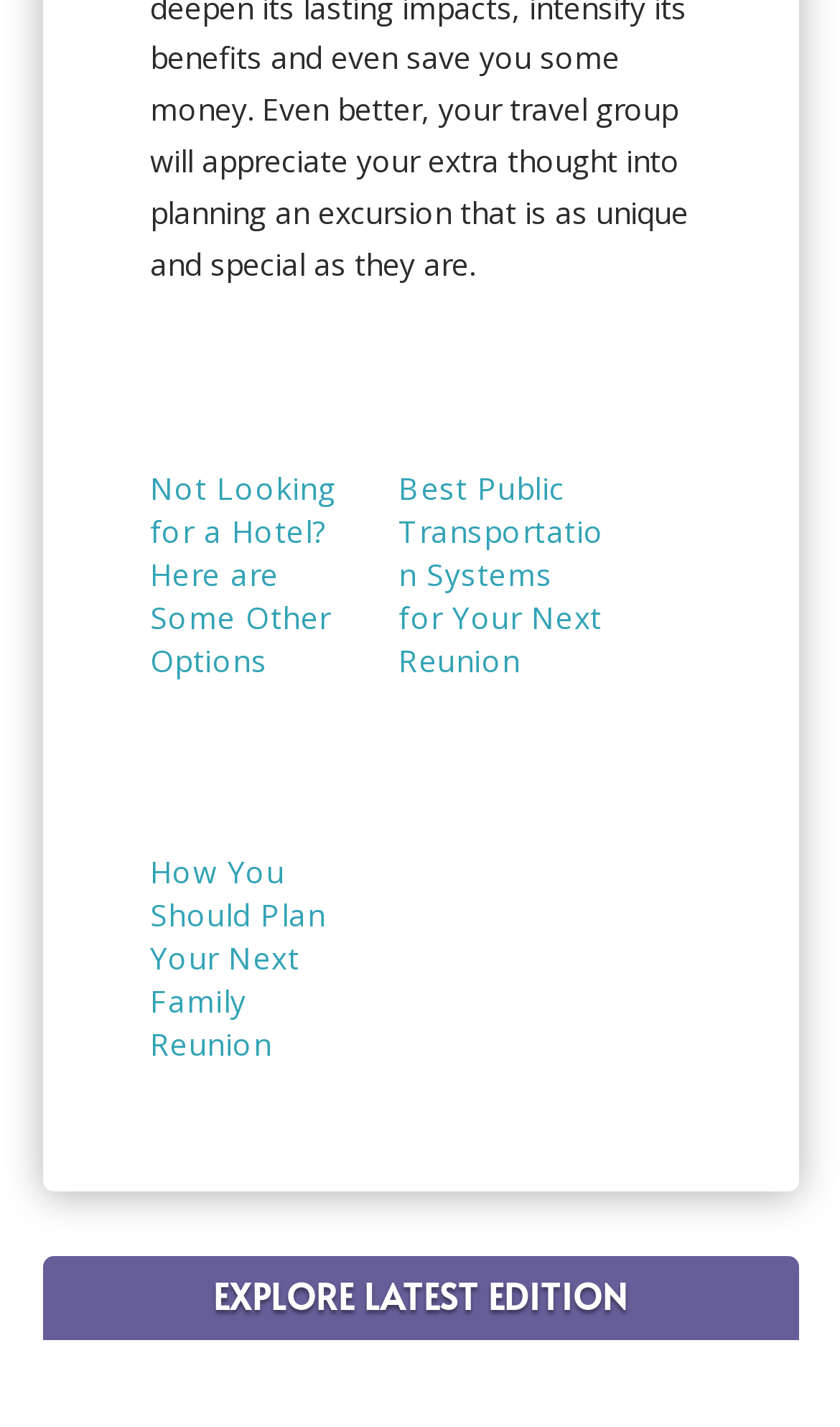Please give a short response to the question using one word or a phrase:
How many links are there on the webpage?

5